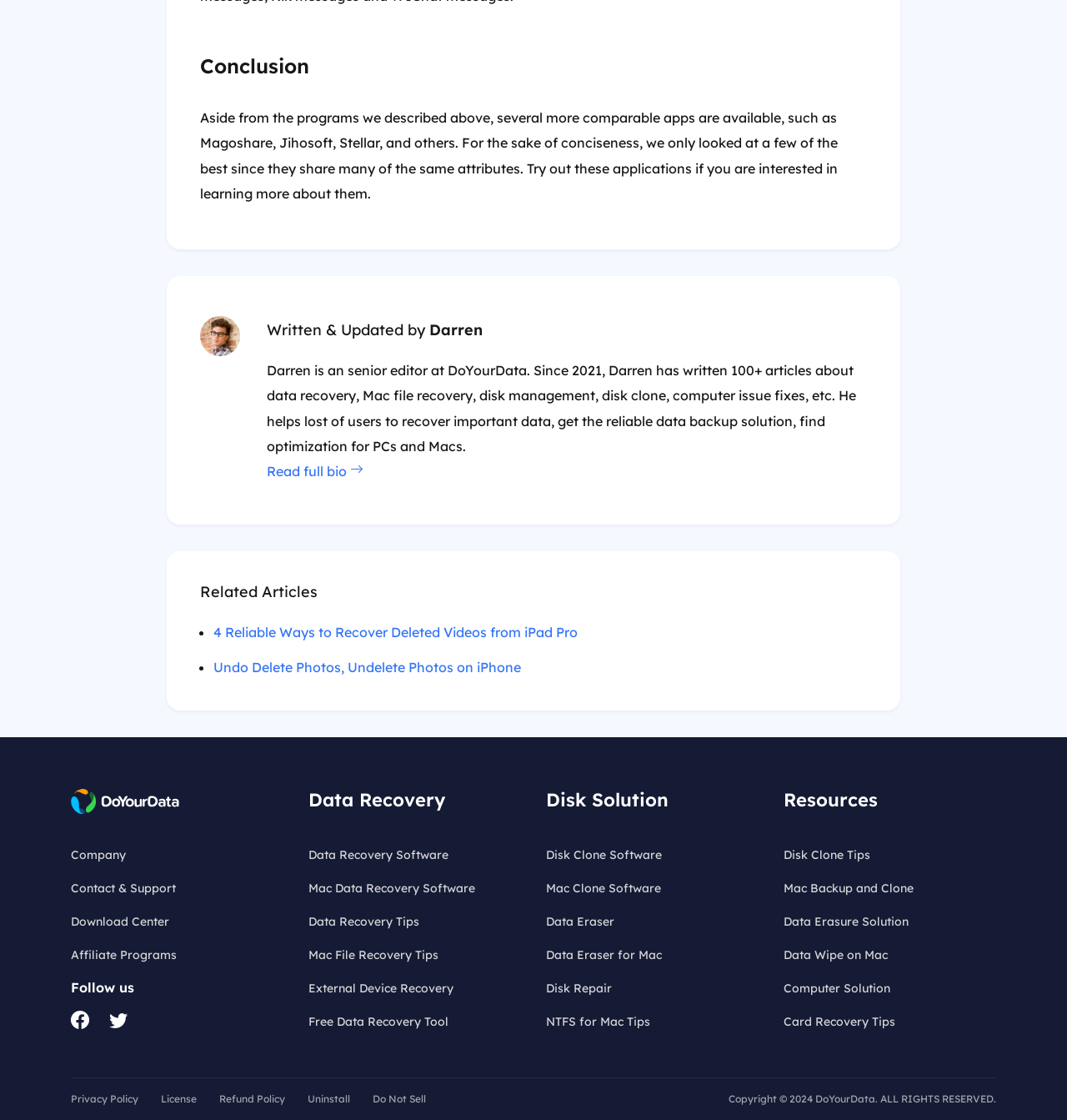Please locate the bounding box coordinates of the region I need to click to follow this instruction: "Read about disk clone software".

[0.512, 0.756, 0.62, 0.77]